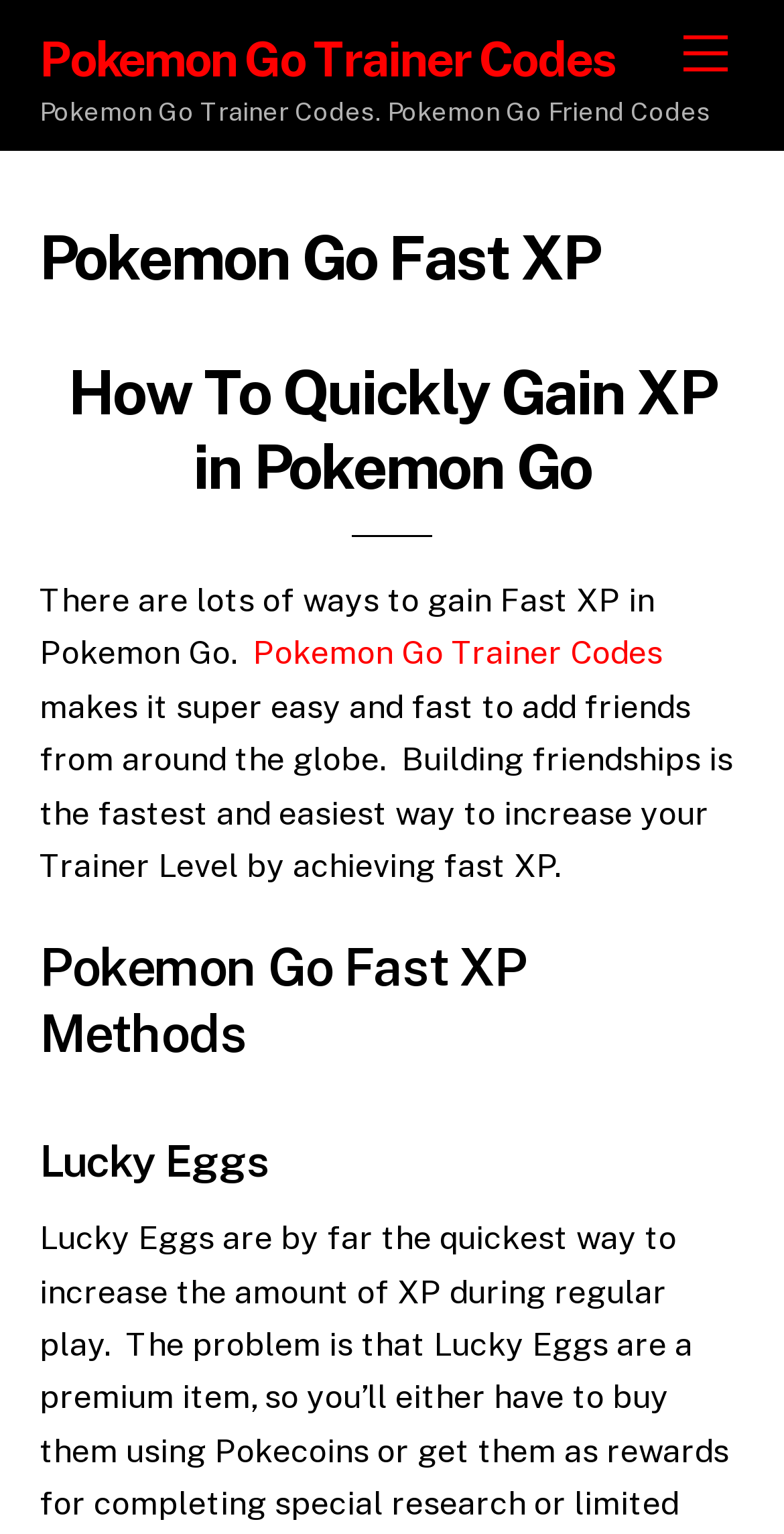Bounding box coordinates should be in the format (top-left x, top-left y, bottom-right x, bottom-right y) and all values should be floating point numbers between 0 and 1. Determine the bounding box coordinate for the UI element described as: Pokemon Go Trainer Codes

[0.05, 0.02, 0.786, 0.056]